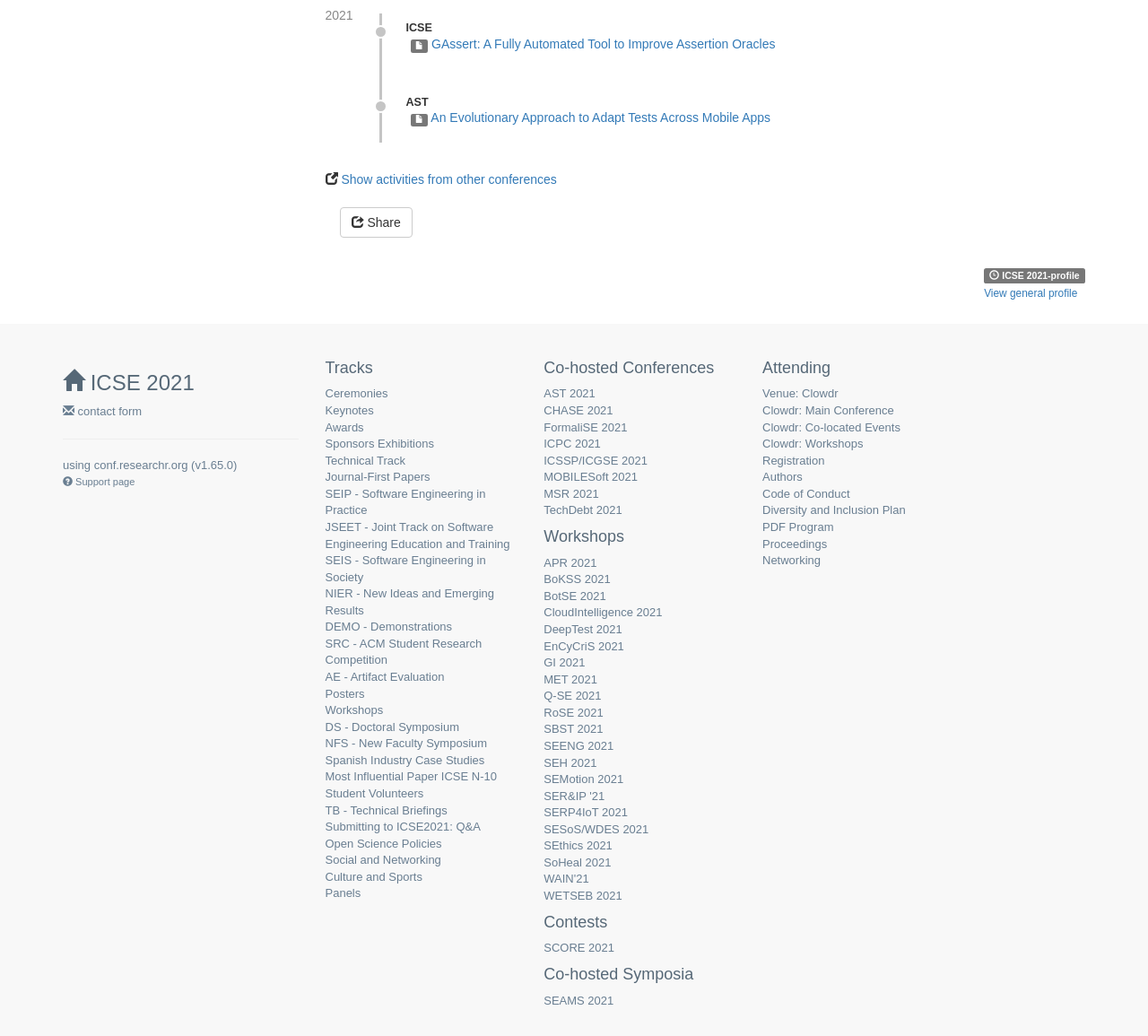Given the element description: "Show activities from other conferences", predict the bounding box coordinates of this UI element. The coordinates must be four float numbers between 0 and 1, given as [left, top, right, bottom].

[0.297, 0.166, 0.485, 0.18]